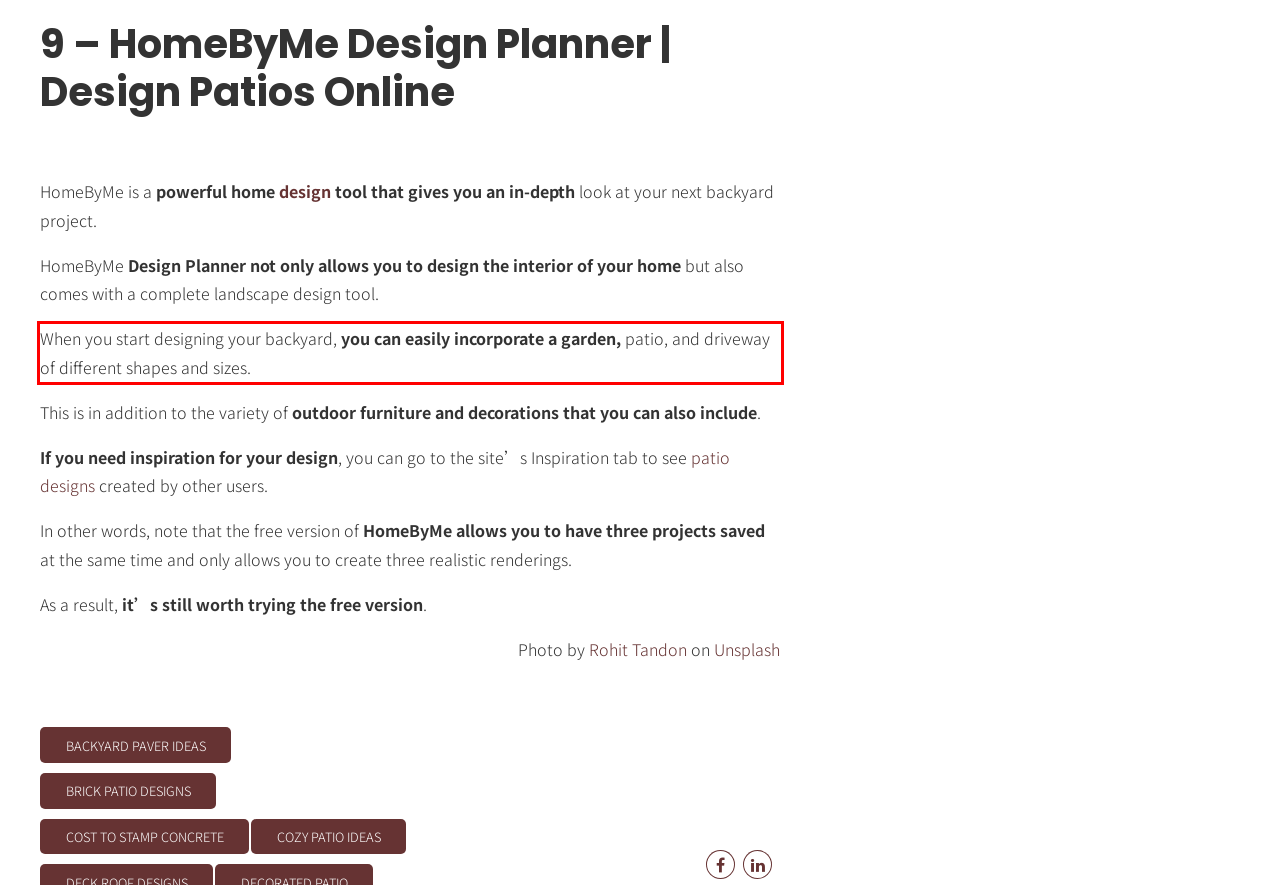Using the webpage screenshot, recognize and capture the text within the red bounding box.

When you start designing your backyard, you can easily incorporate a garden, patio, and driveway of different shapes and sizes.